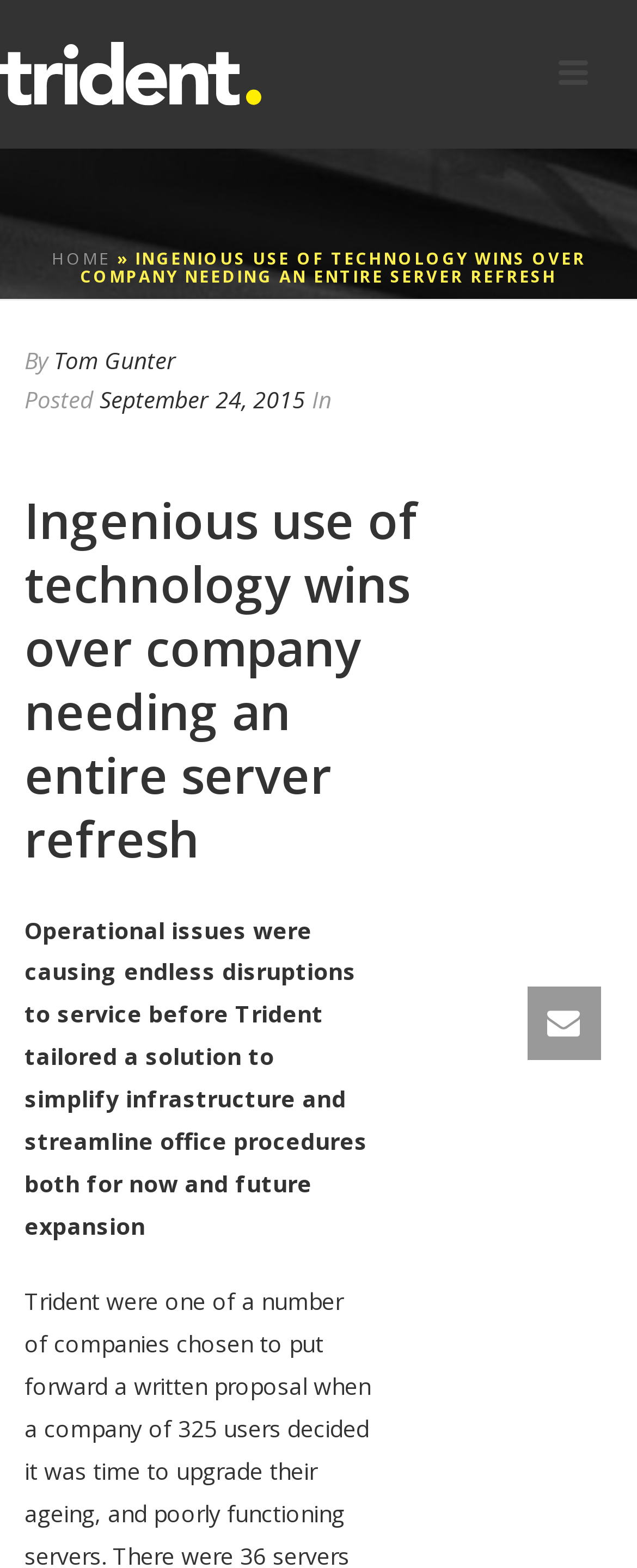What is the purpose of Trident's solution?
Please elaborate on the answer to the question with detailed information.

Trident's solution not only addresses the current operational issues but also streamlines office procedures for future expansion, indicating that the solution is designed to be scalable and adaptable to the company's growing needs.